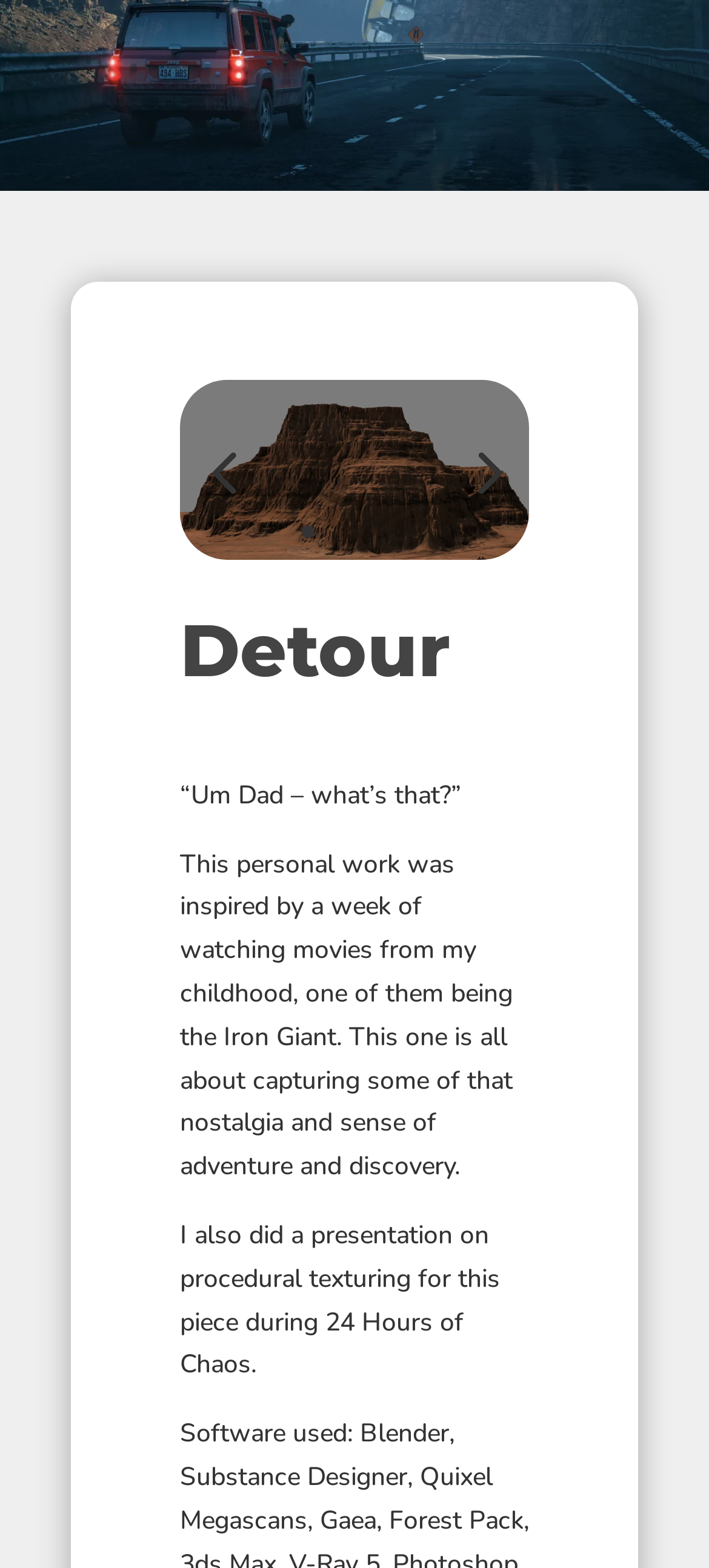Determine the bounding box for the described HTML element: "Previous". Ensure the coordinates are four float numbers between 0 and 1 in the format [left, top, right, bottom].

[0.254, 0.272, 0.377, 0.328]